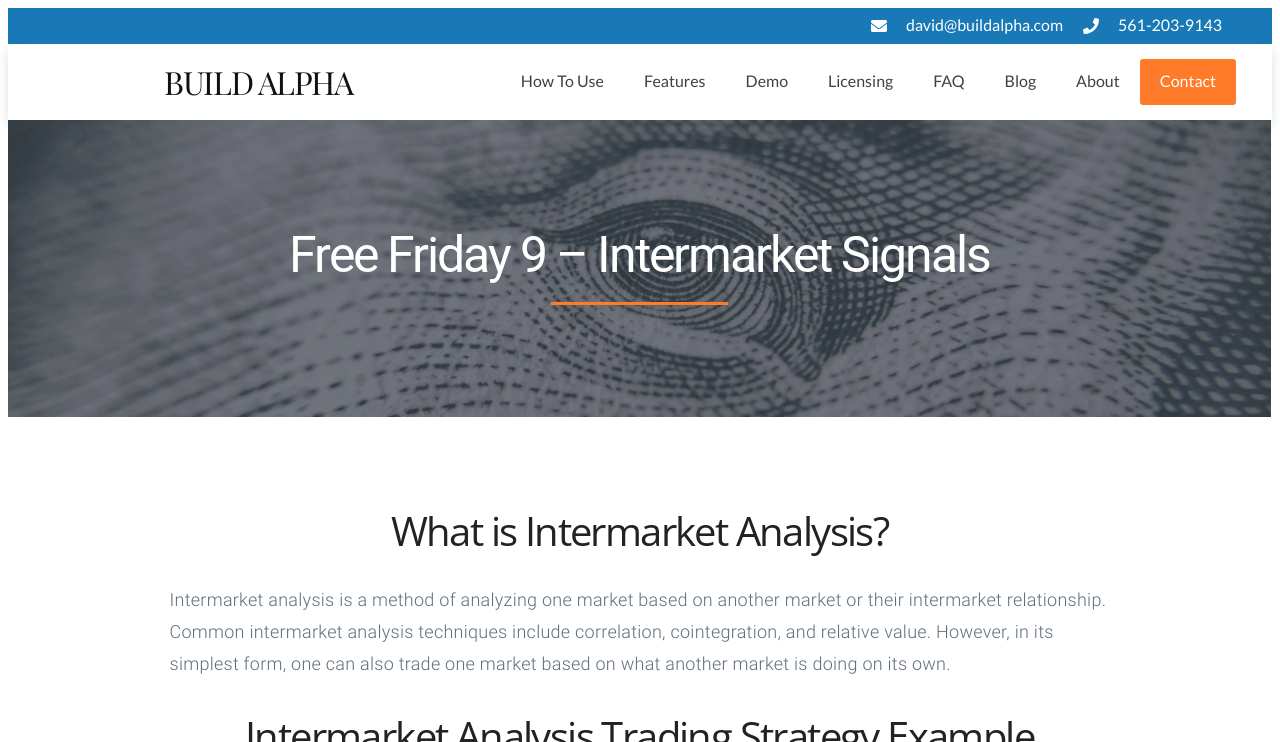Please provide a detailed answer to the question below based on the screenshot: 
What is the topic of the webpage?

The topic of the webpage is obtained from the heading element 'Free Friday 9 – Intermarket Signals' which indicates that the webpage is about intermarket signals.